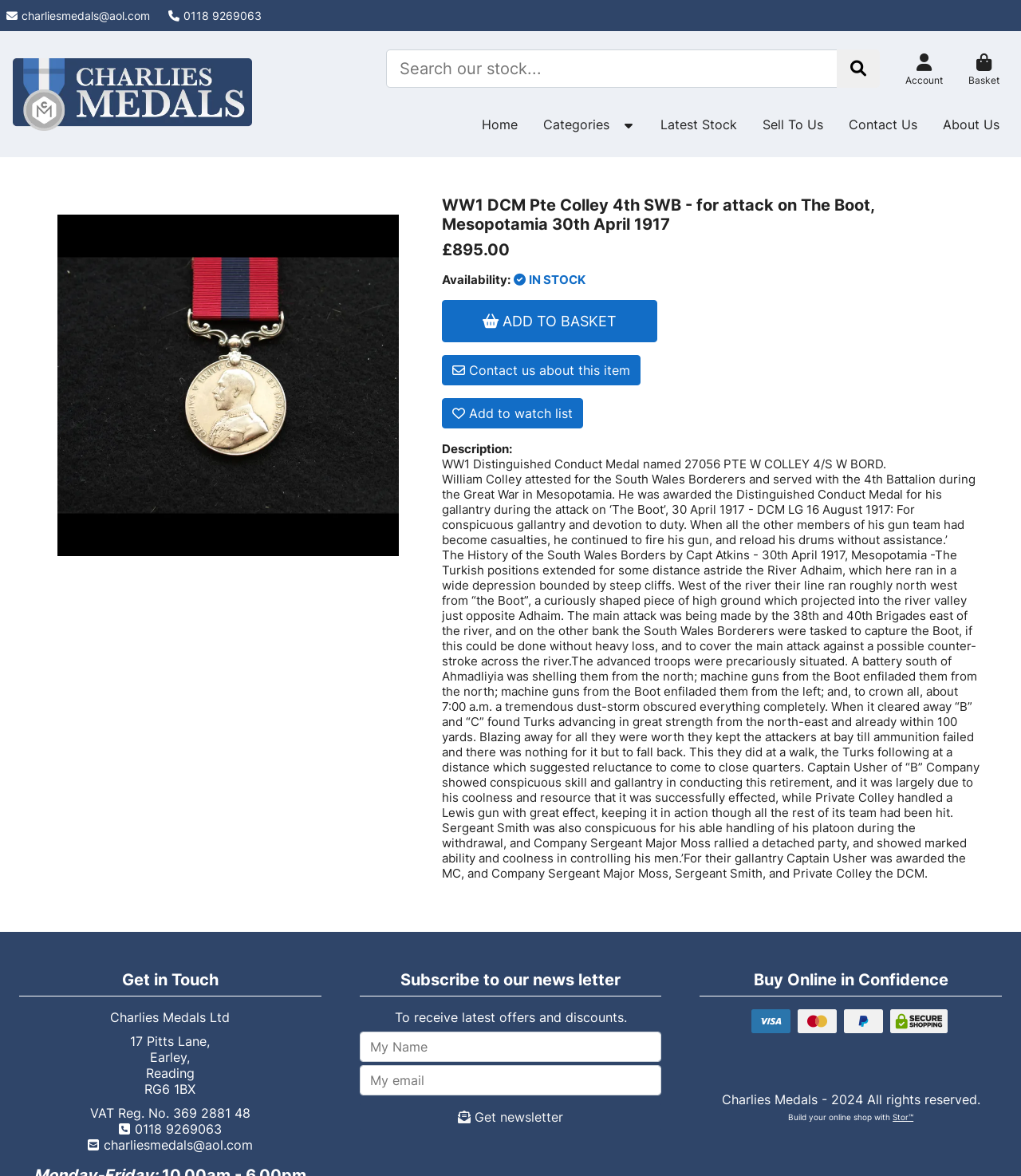Please provide a one-word or phrase answer to the question: 
What is the location of the company Charlies Medals Ltd?

Earley, Reading